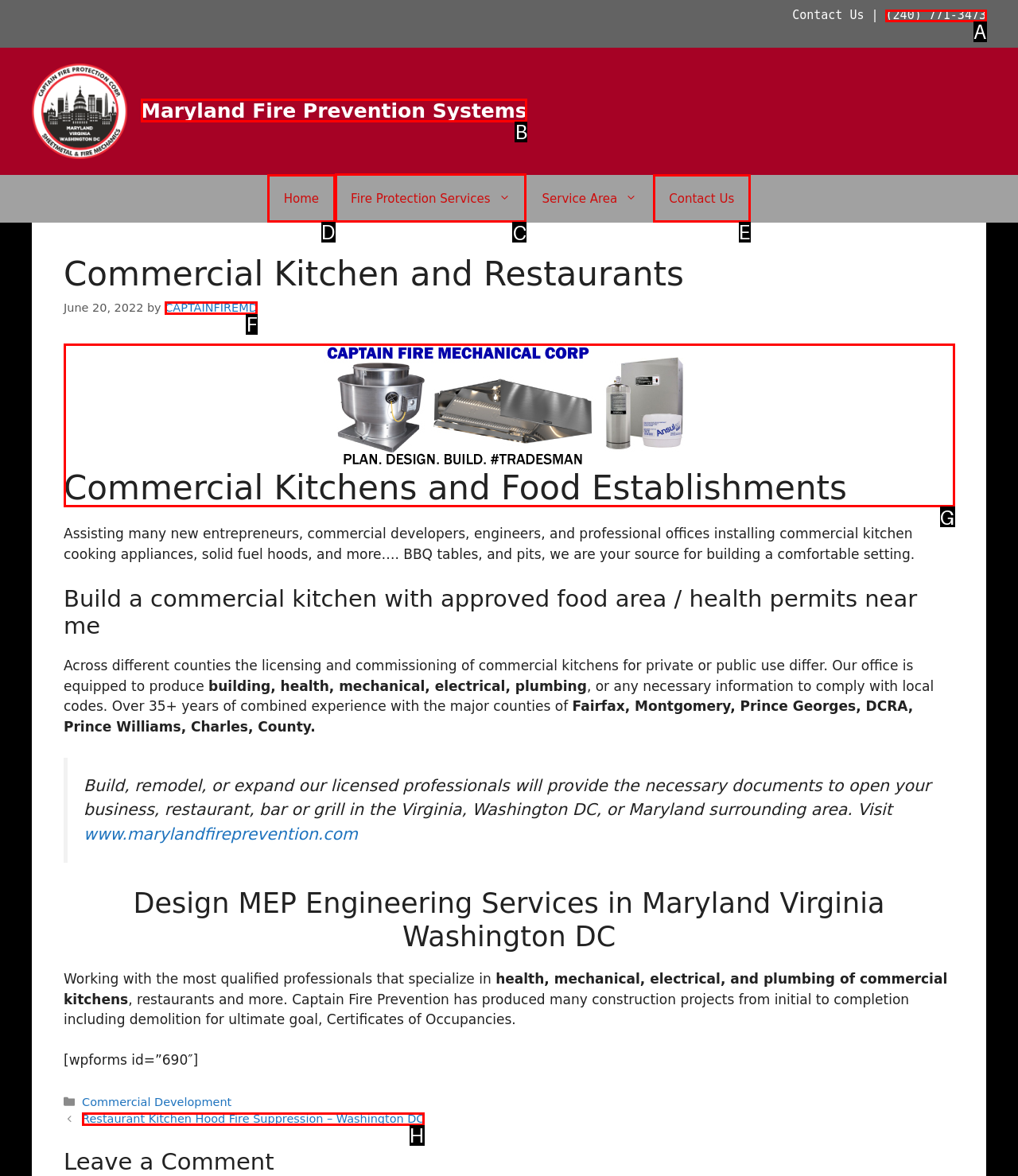To complete the task: Learn about fire protection services, select the appropriate UI element to click. Respond with the letter of the correct option from the given choices.

C